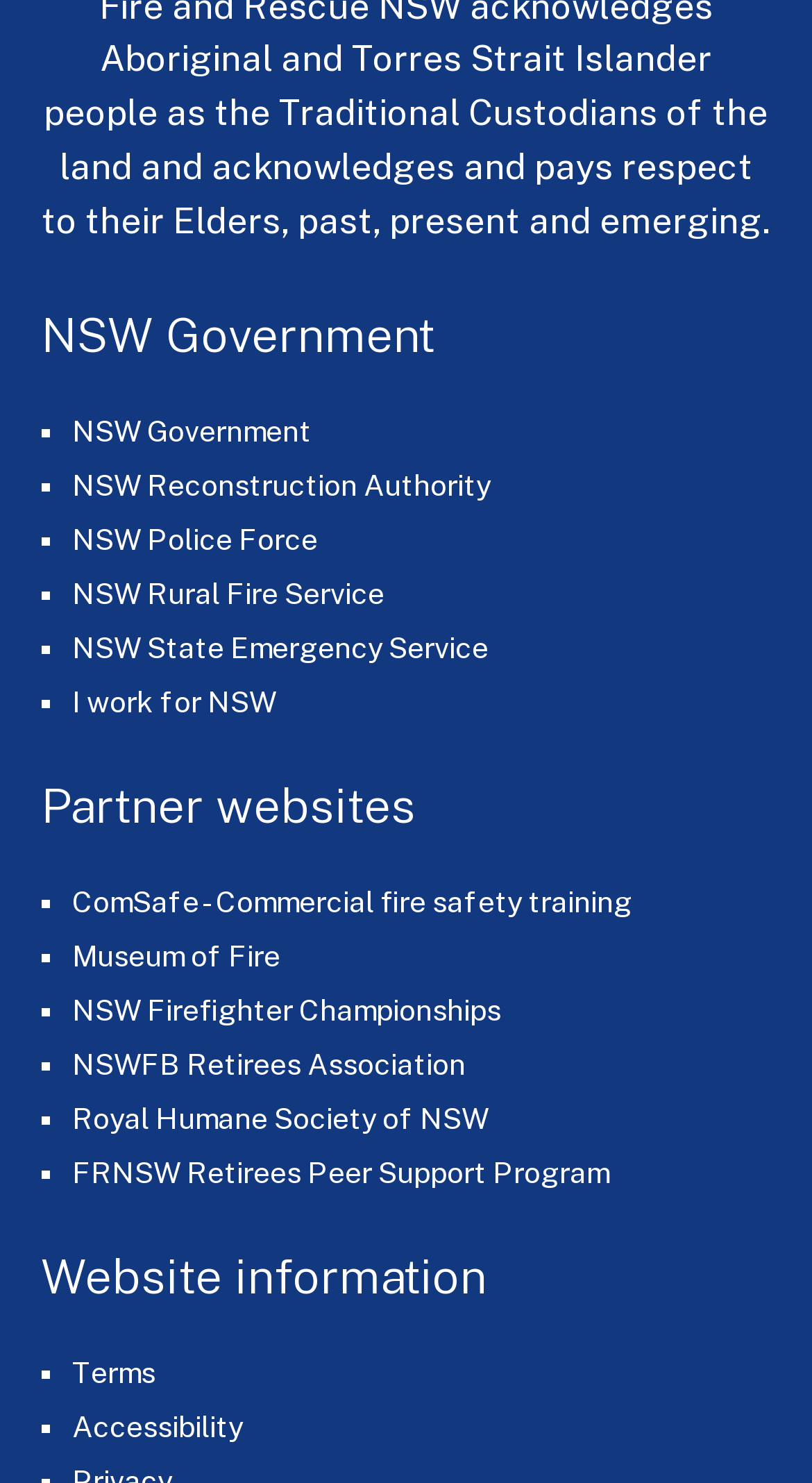Bounding box coordinates are given in the format (top-left x, top-left y, bottom-right x, bottom-right y). All values should be floating point numbers between 0 and 1. Provide the bounding box coordinate for the UI element described as: NSW Government

[0.088, 0.28, 0.383, 0.302]